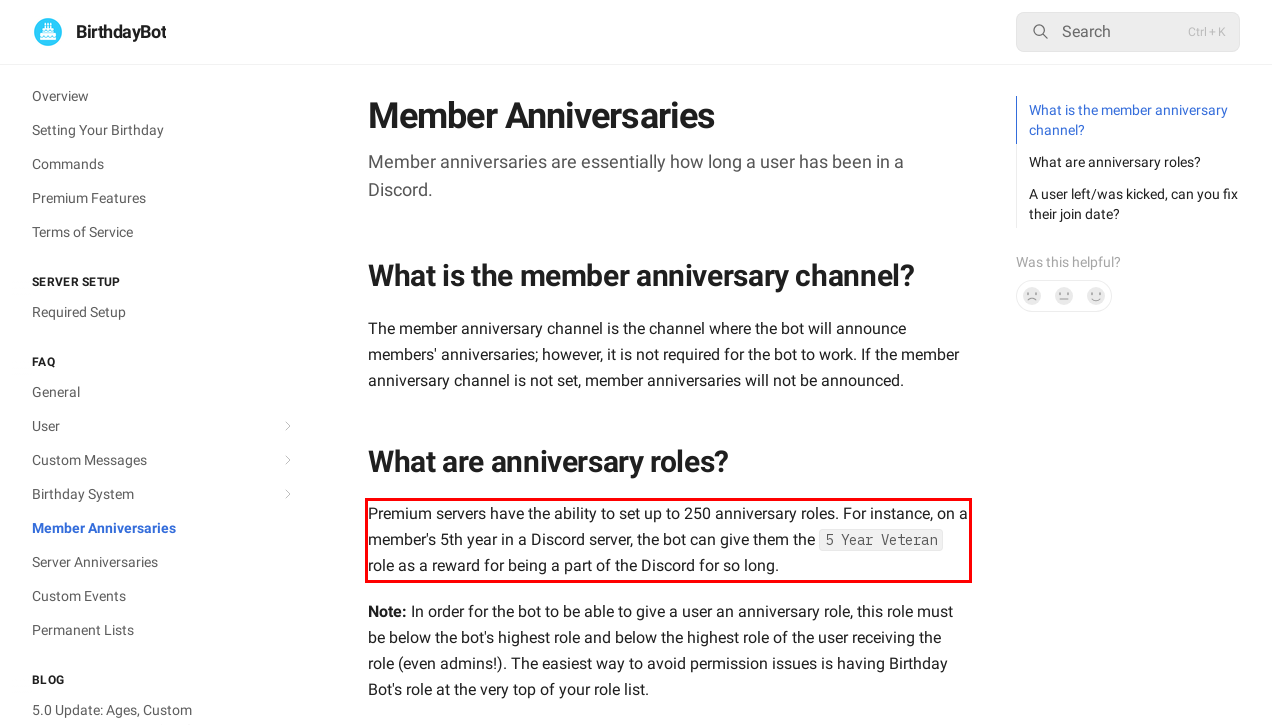Perform OCR on the text inside the red-bordered box in the provided screenshot and output the content.

Premium servers have the ability to set up to 250 anniversary roles. For instance, on a member's 5th year in a Discord server, the bot can give them the 5 Year Veteran role as a reward for being a part of the Discord for so long.